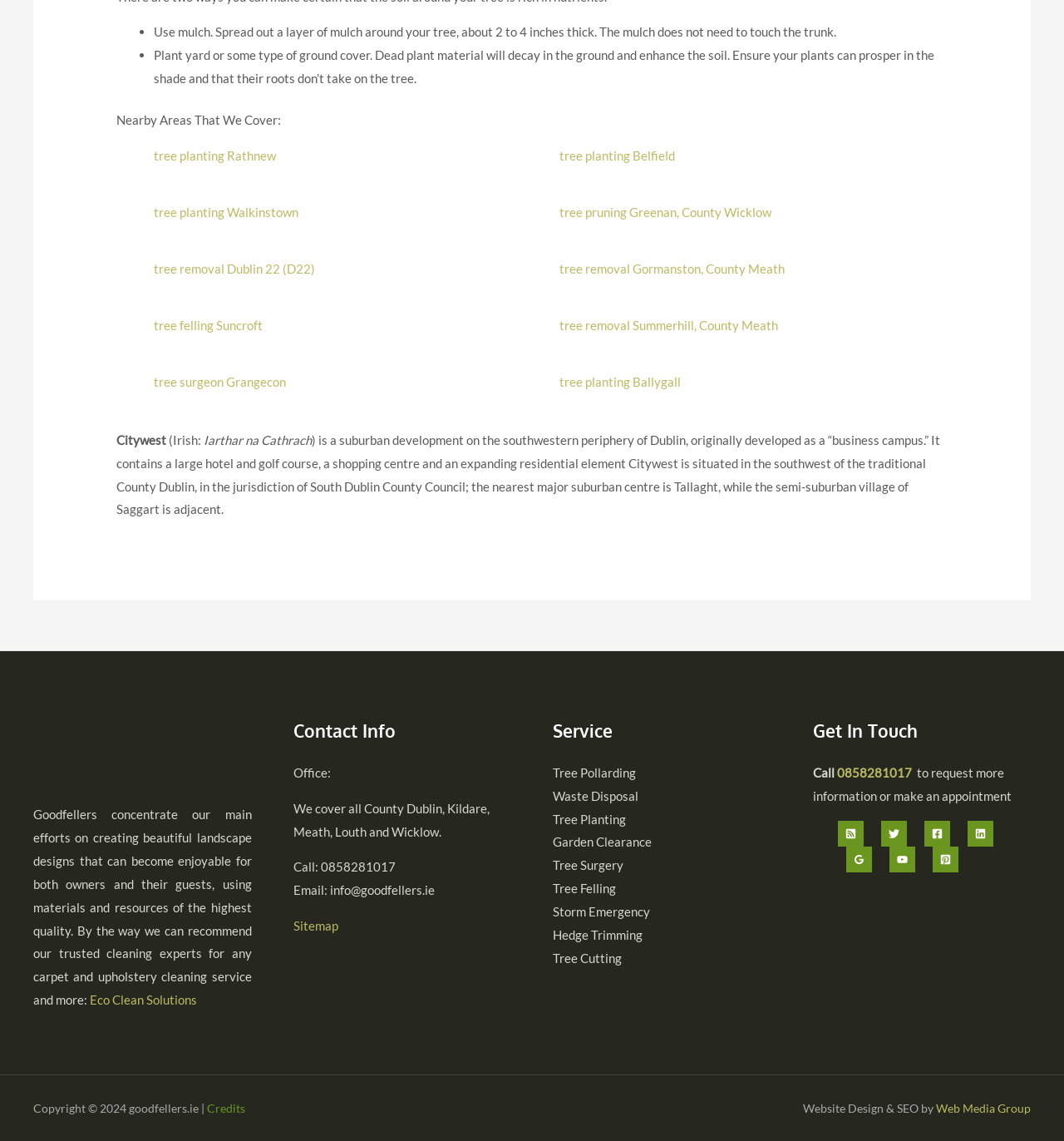What services do they offer?
Please provide a full and detailed response to the question.

The services offered by Goodfellers are listed in the 'Service' section of the footer, which includes links to 'Tree Pollarding', 'Waste Disposal', 'Tree Planting', 'Garden Clearance', 'Tree Surgery', 'Tree Felling', 'Storm Emergency', 'Hedge Trimming', and 'Tree Cutting'.